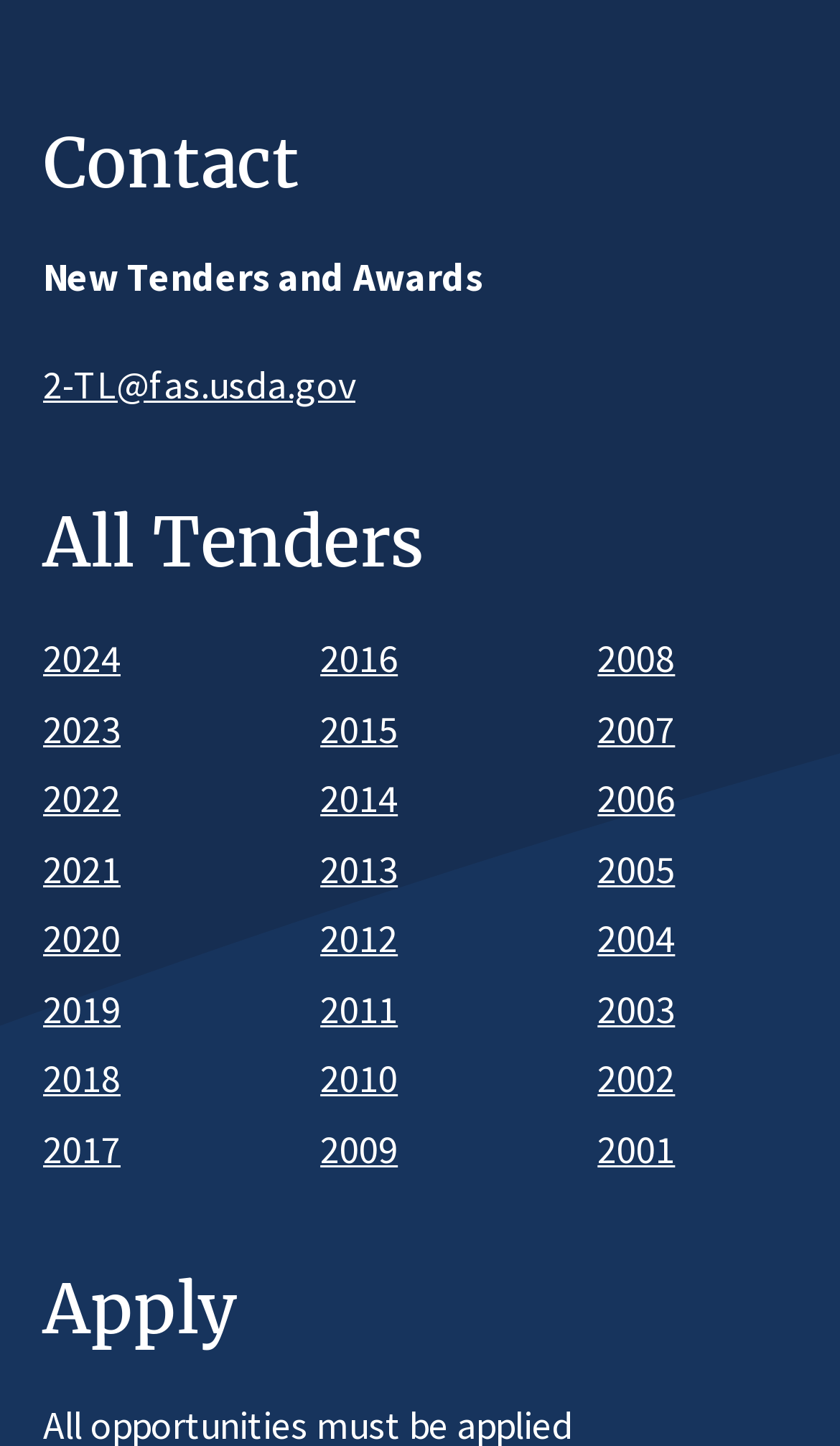Reply to the question with a brief word or phrase: How many years of tenders are listed?

19